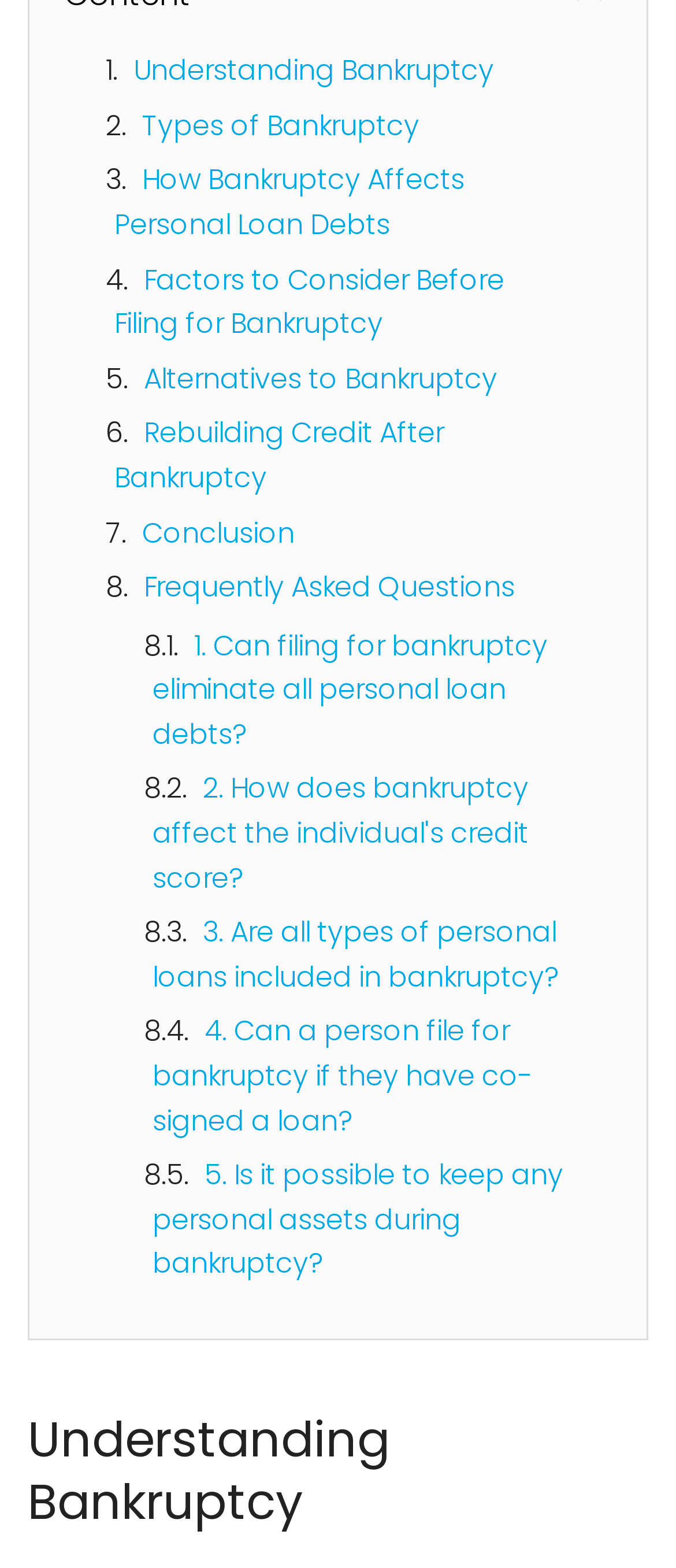Identify the bounding box coordinates necessary to click and complete the given instruction: "Click on the 'О Нас' link".

None